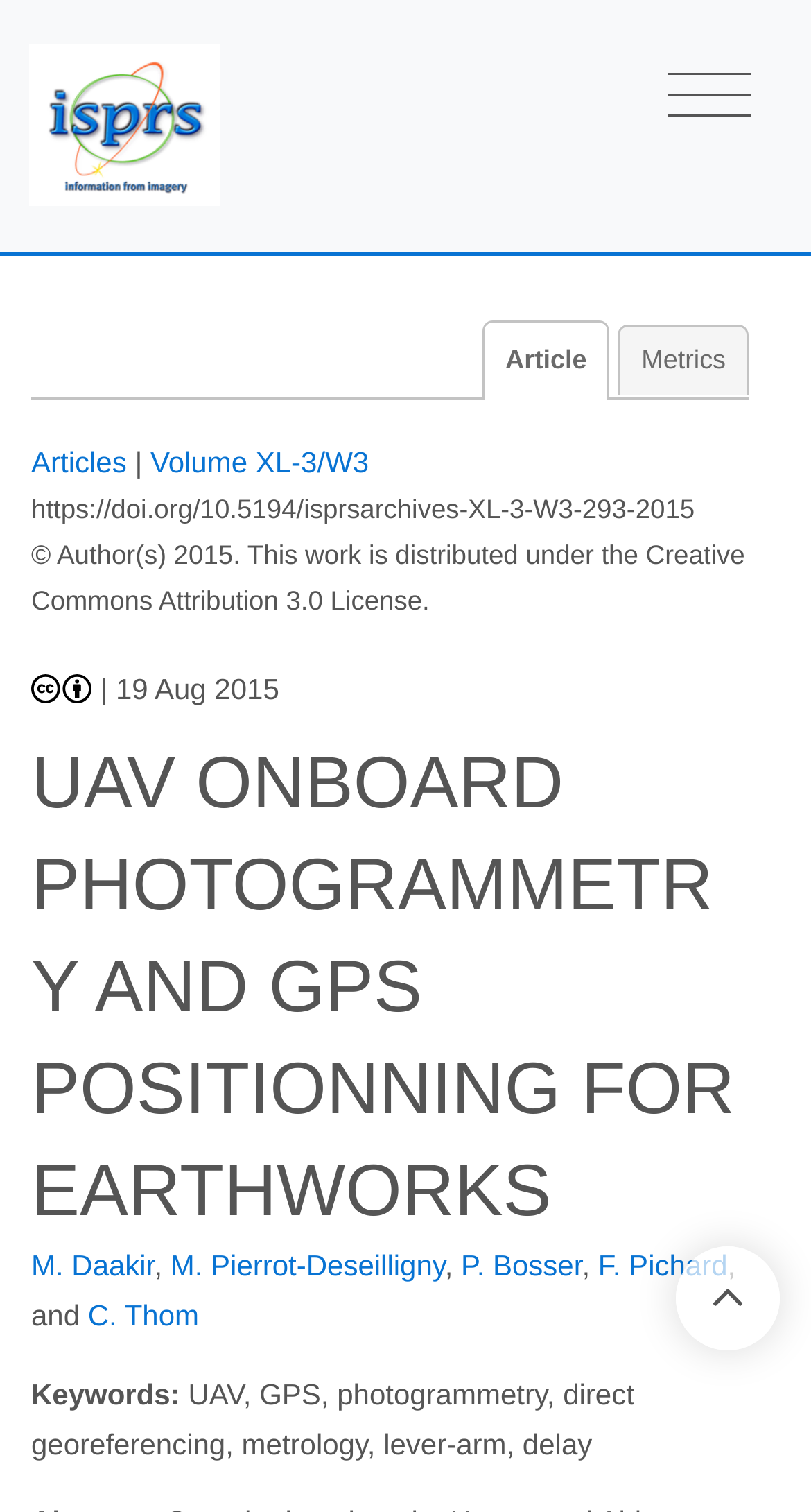What is the DOI of the article?
Kindly offer a detailed explanation using the data available in the image.

I found the DOI by looking at the static text element that contains the DOI, which is located above the author names.